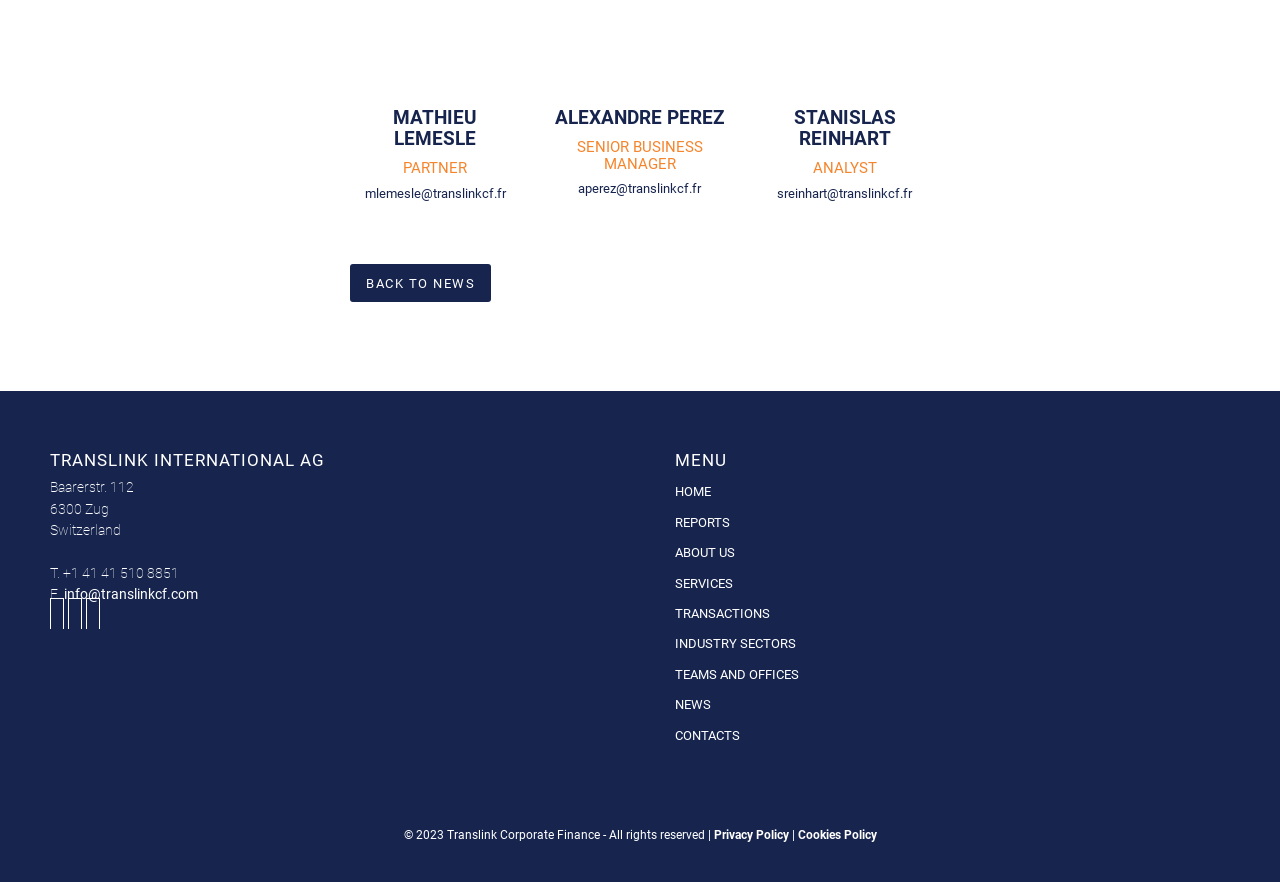What is the last menu item?
Please give a detailed and elaborate explanation in response to the question.

The last menu item is CONTACTS, which is mentioned in the link element with the bounding box coordinates [0.528, 0.817, 0.961, 0.852].